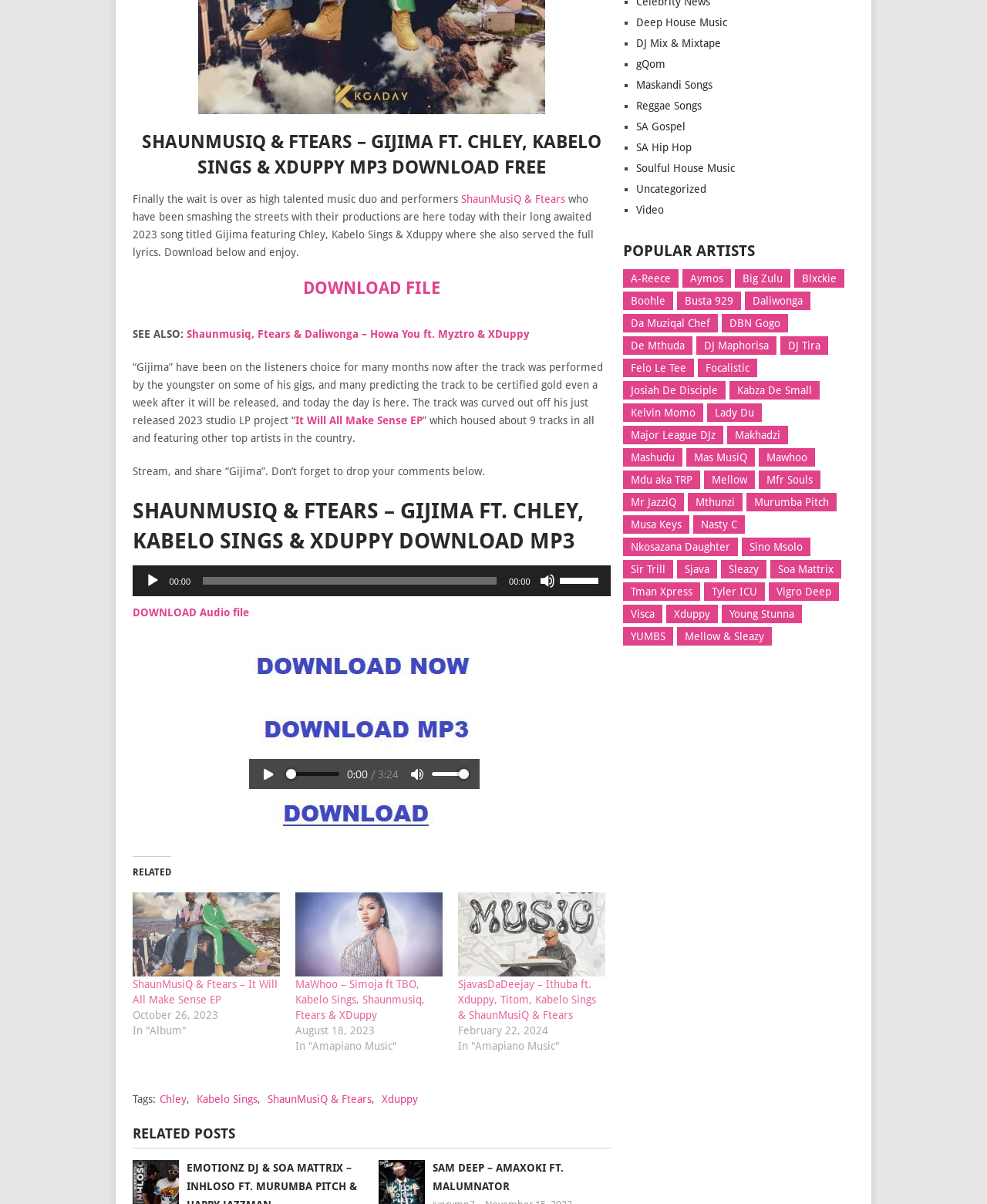Using the provided element description, identify the bounding box coordinates as (top-left x, top-left y, bottom-right x, bottom-right y). Ensure all values are between 0 and 1. Description: DJ Mix & Mixtape

[0.645, 0.031, 0.731, 0.041]